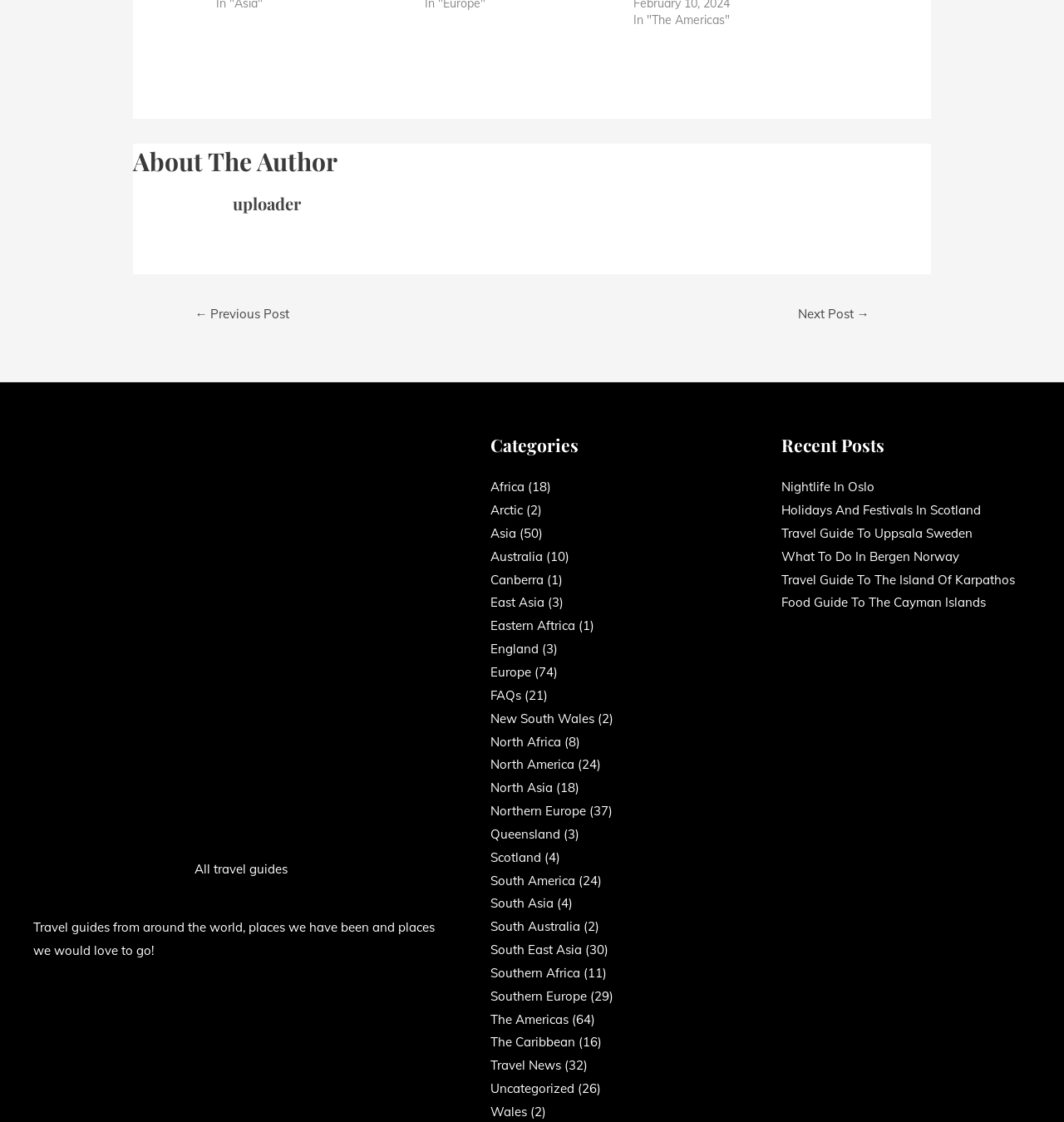For the following element description, predict the bounding box coordinates in the format (top-left x, top-left y, bottom-right x, bottom-right y). All values should be floating point numbers between 0 and 1. Description: Southern Africa

[0.461, 0.86, 0.545, 0.874]